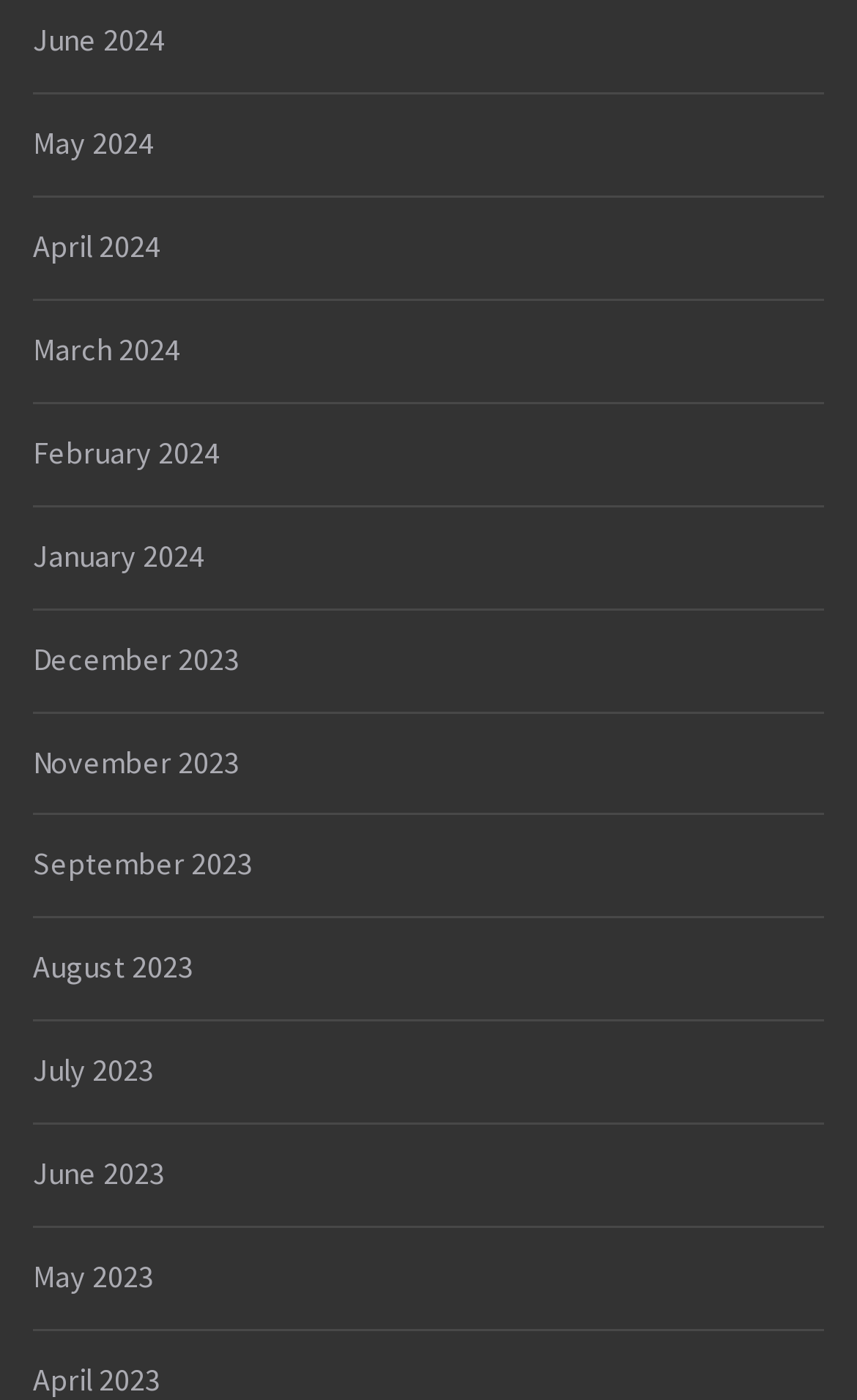Is there a link for the current month?
Please respond to the question with a detailed and thorough explanation.

Since the latest month listed is June 2024, and the current month is not specified, I assume that the current month is not listed. Therefore, the answer is no.